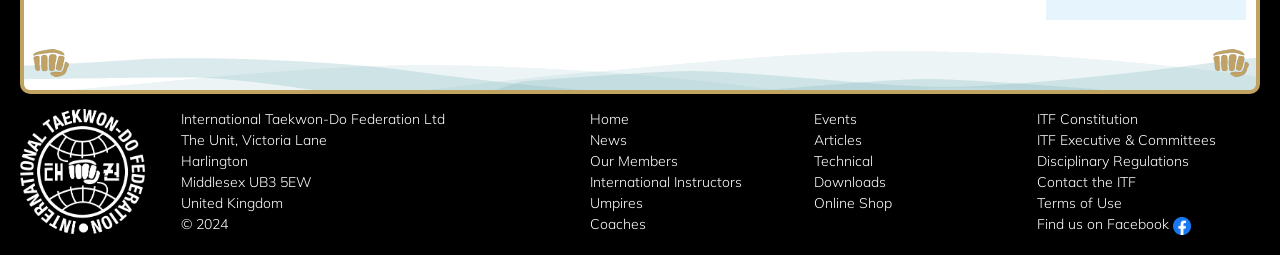What is the purpose of the 'Contact the ITF' link?
Using the visual information, answer the question in a single word or phrase.

To contact the ITF